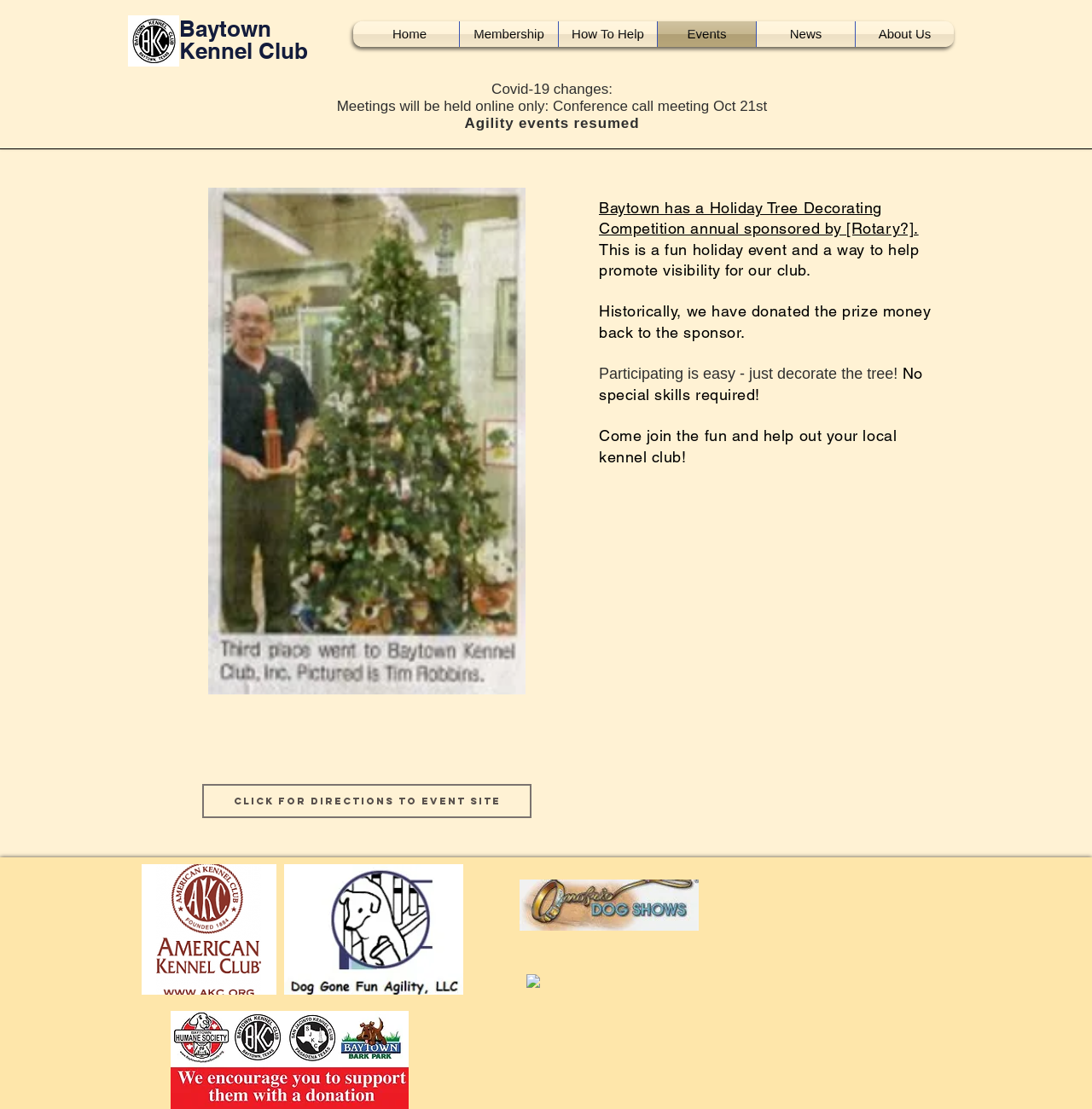Please identify the bounding box coordinates of the region to click in order to complete the given instruction: "Click the Baytown Kennel Club logo". The coordinates should be four float numbers between 0 and 1, i.e., [left, top, right, bottom].

[0.117, 0.014, 0.164, 0.06]